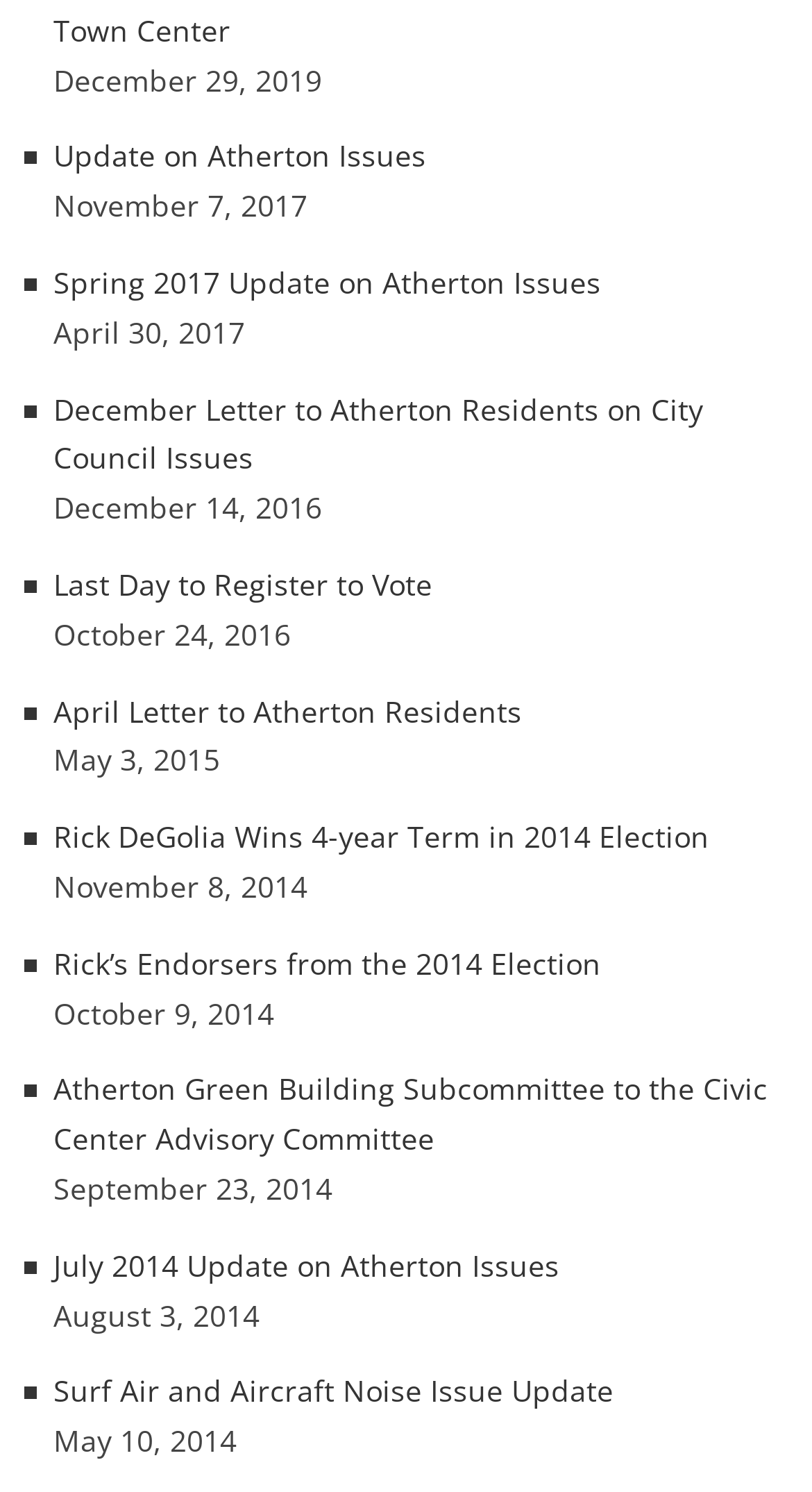Please determine the bounding box coordinates for the UI element described as: "Update on Atherton Issues".

[0.066, 0.091, 0.525, 0.118]